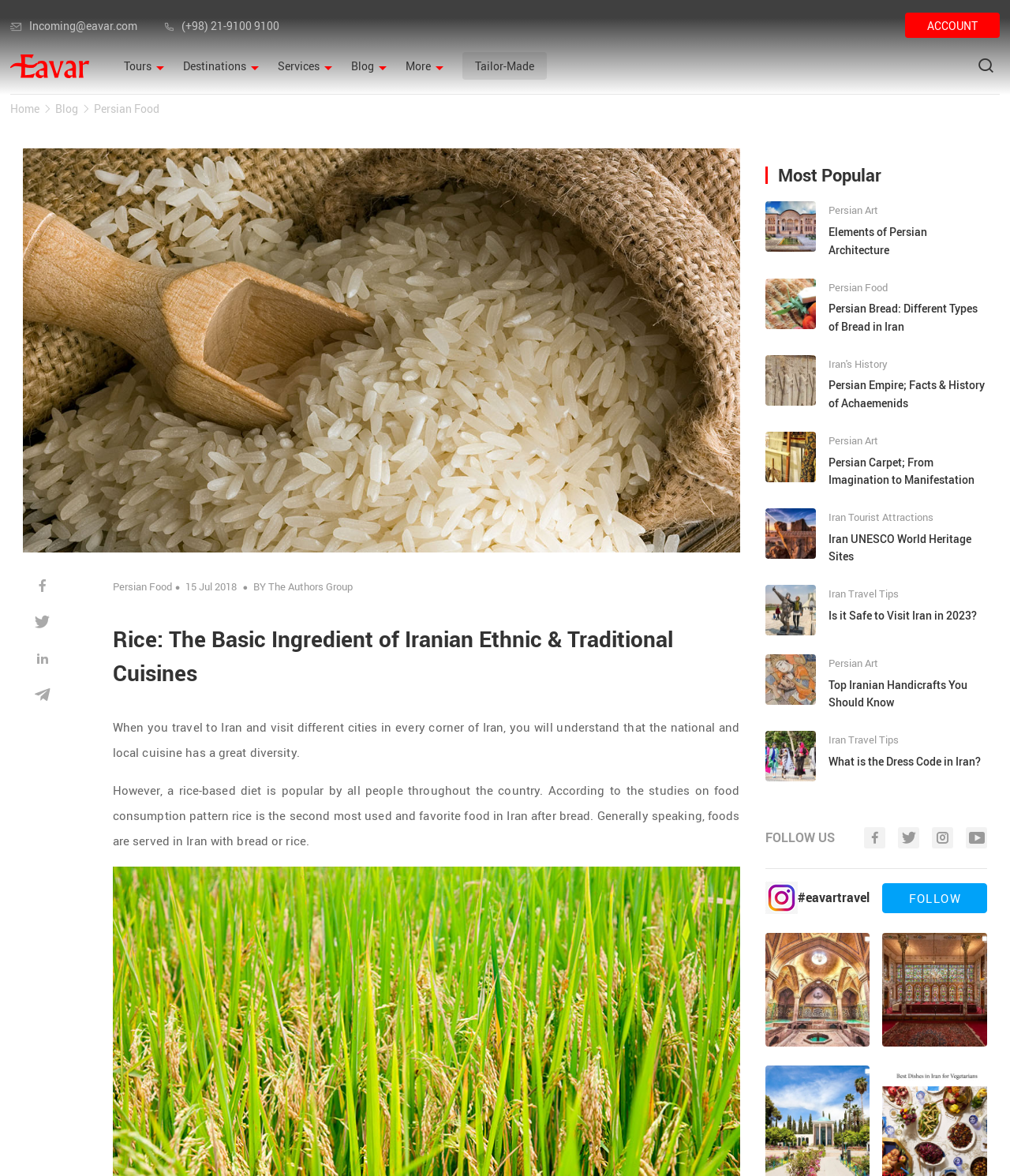Based on the image, provide a detailed response to the question:
What social media platforms can you follow EavarTravel on?

The presence of multiple social media icons, including '', '', '', and '', suggests that EavarTravel can be followed on multiple social media platforms.